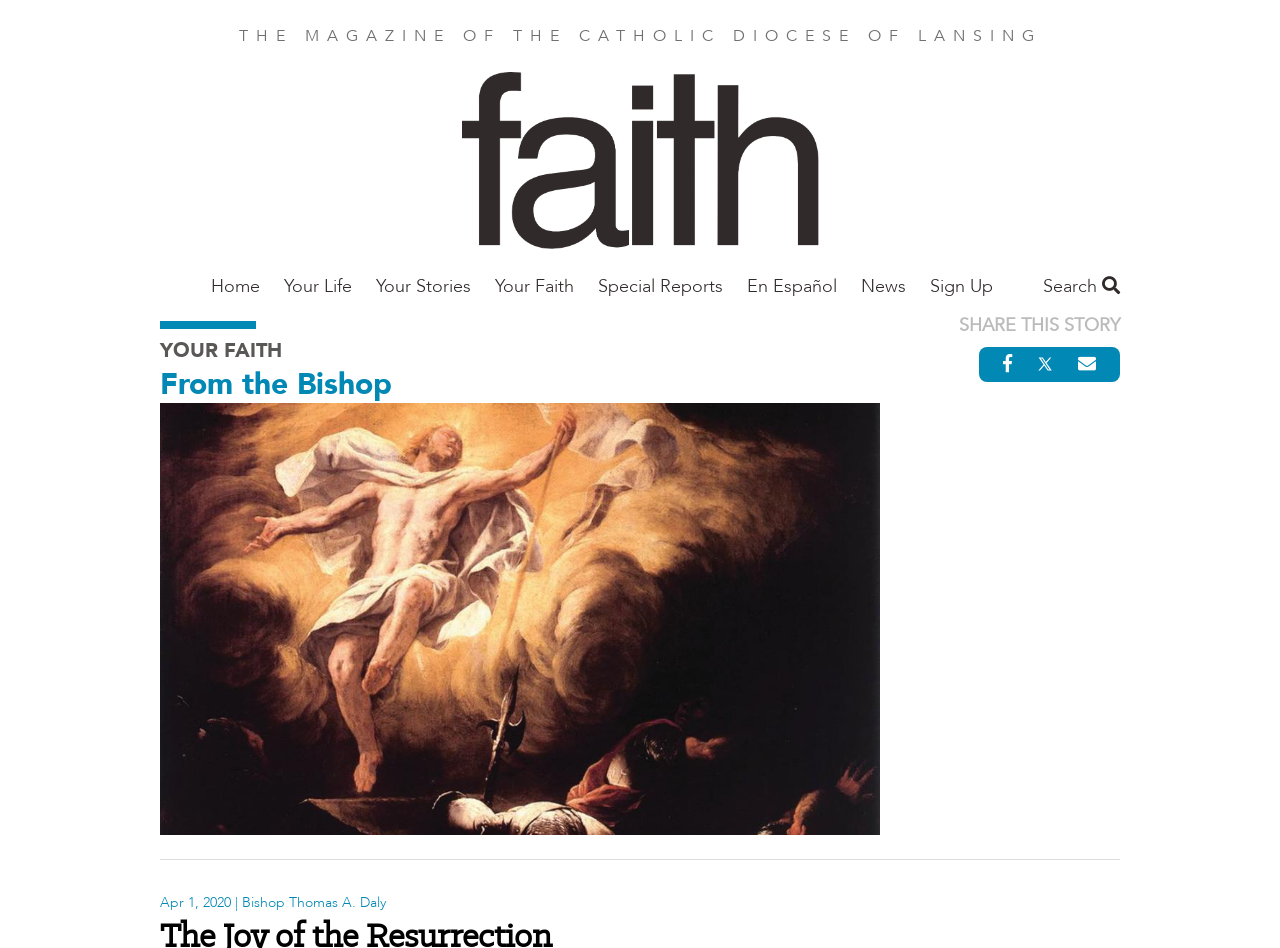What is the title of the article?
Please provide a detailed and thorough answer to the question.

I found the answer by looking at the image with the description 'The Joy of the Resurrection', which suggests that the title of the article is 'The Joy of the Resurrection'.